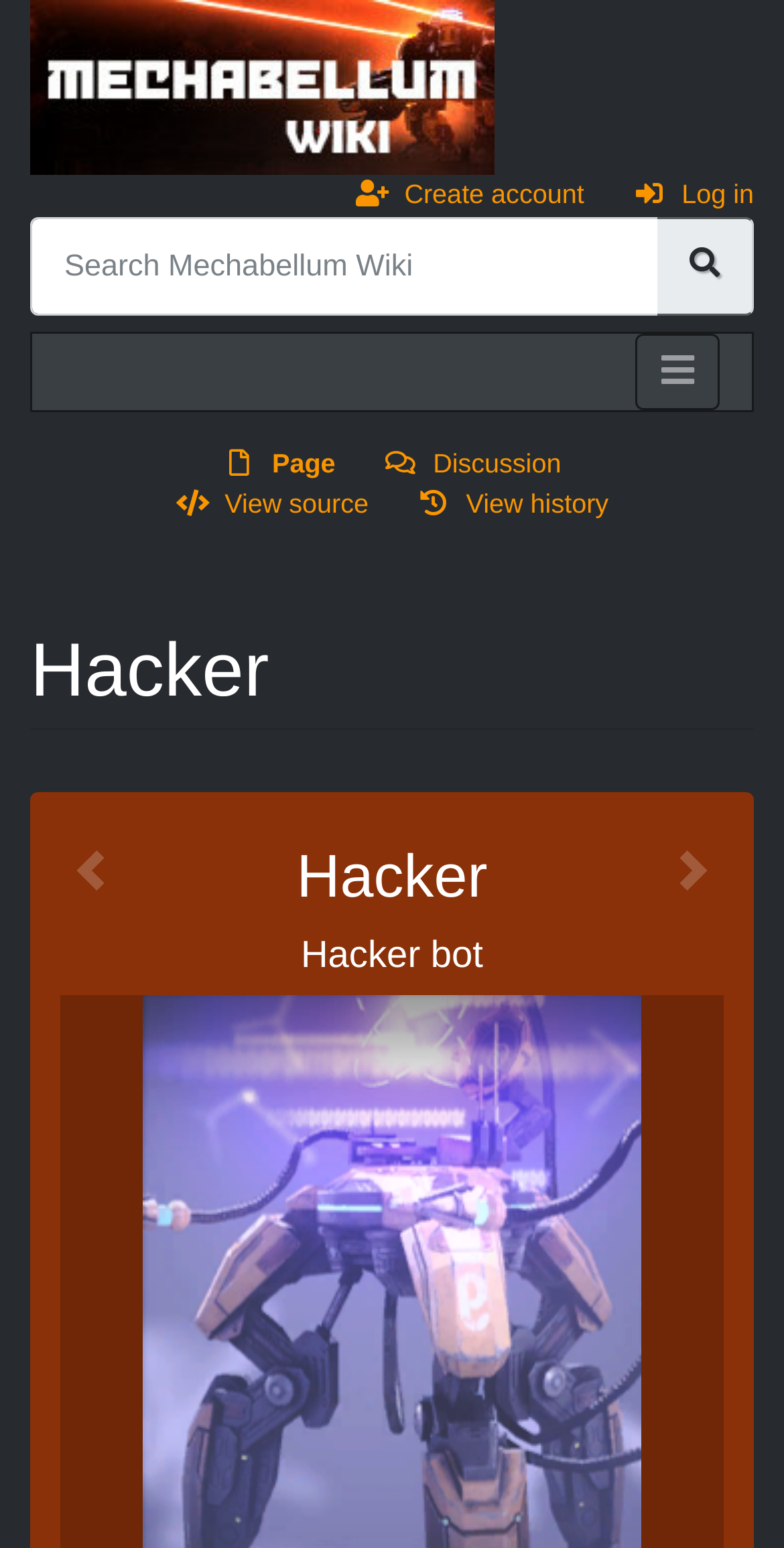Can you determine the bounding box coordinates of the area that needs to be clicked to fulfill the following instruction: "Create an account"?

[0.453, 0.113, 0.745, 0.139]